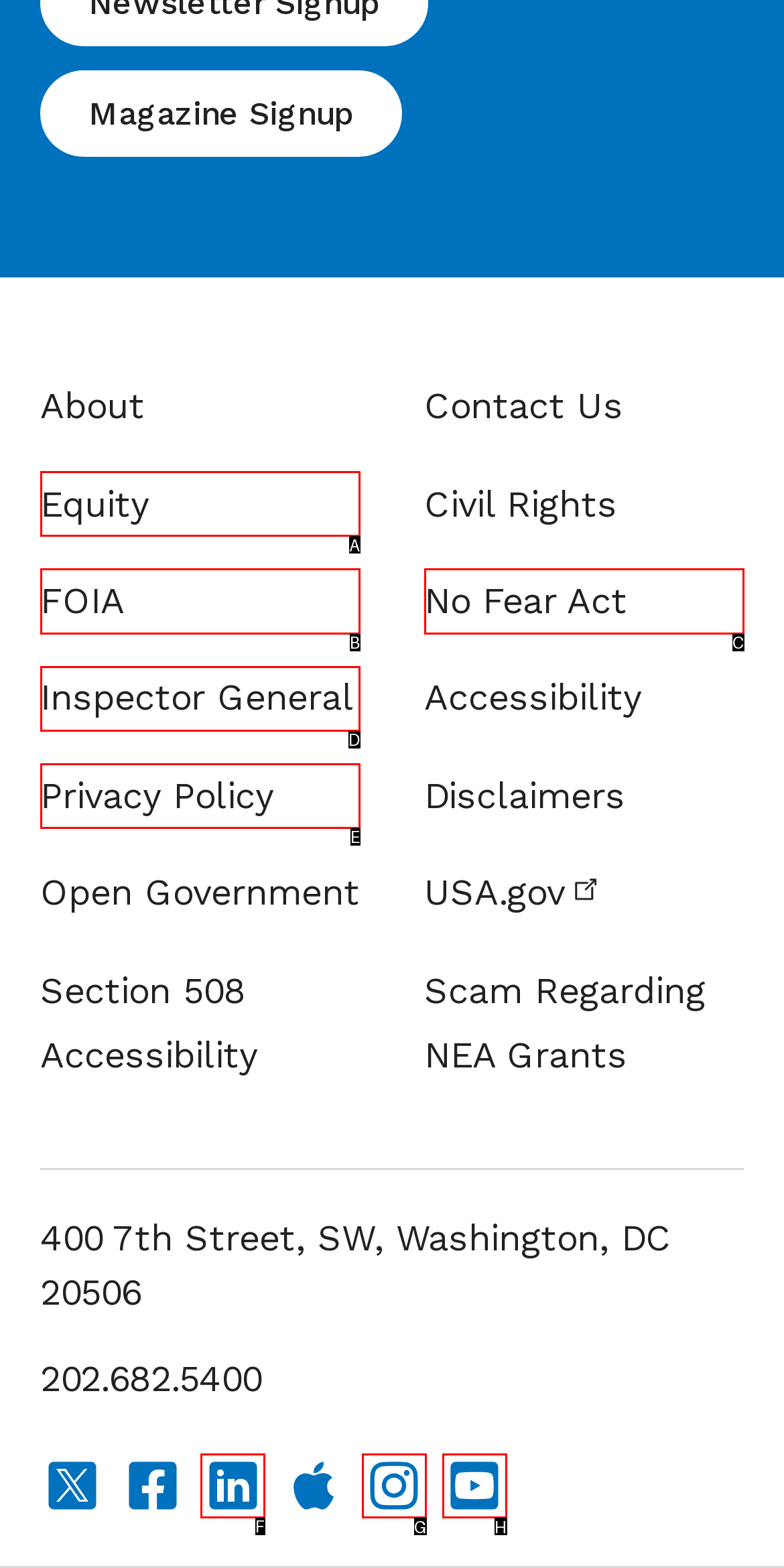Determine which HTML element to click to execute the following task: Follow us on LinkedIn Answer with the letter of the selected option.

F